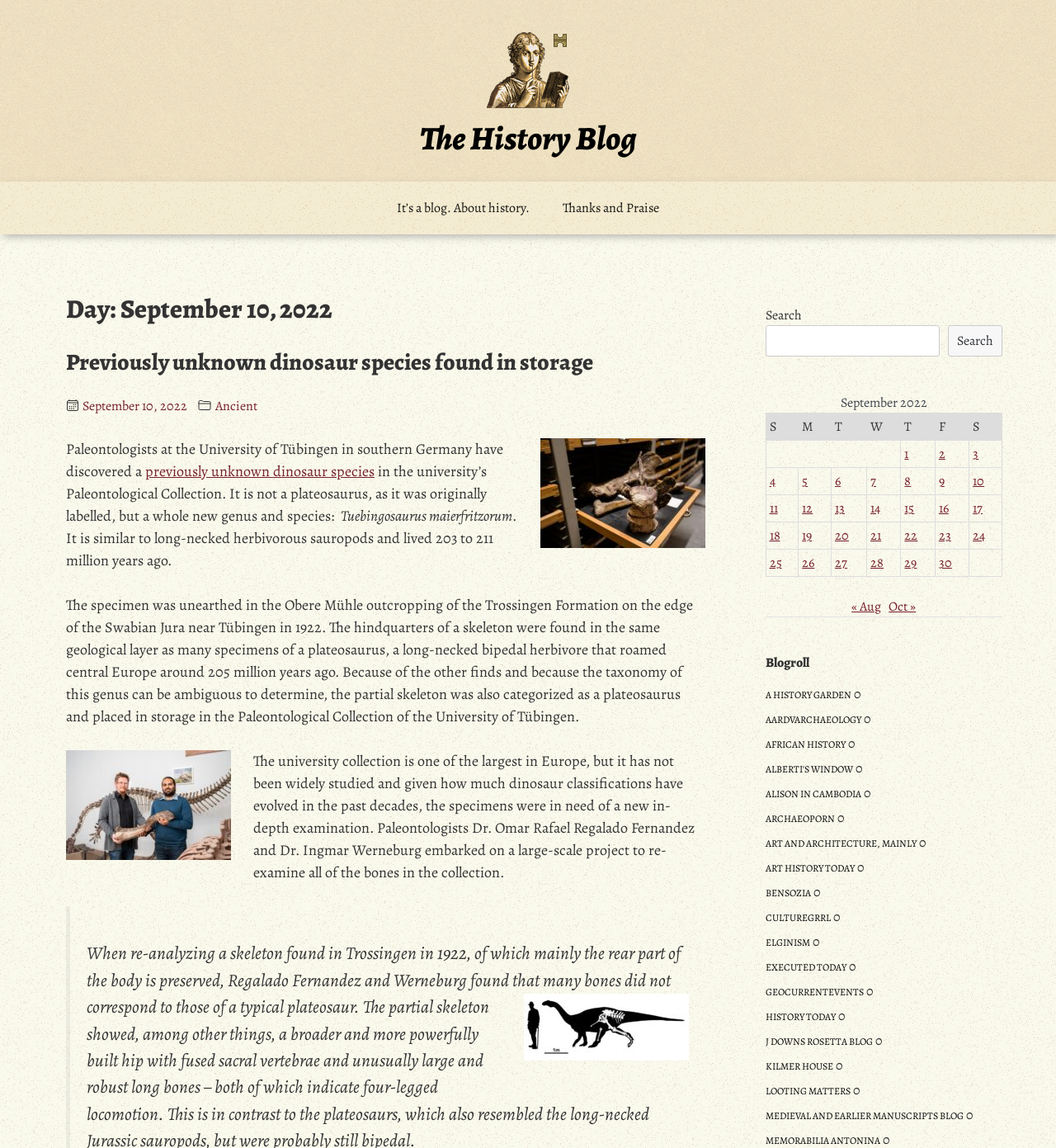Produce an extensive caption that describes everything on the webpage.

The webpage is a blog about history, specifically focused on a recently discovered dinosaur species. At the top, there is a header with the blog's title, "The History Blog", accompanied by an image of the same name. Below the header, there is a brief description of the blog, "It's a blog. About history." followed by a link to "Thanks and Praise".

The main content of the page is an article about the discovery of a new dinosaur species, "Tuebingosaurus maierfritzorum", found in Germany. The article is divided into several sections, each with a heading and a brief summary of the discovery. There are also several images and links throughout the article, including a calendar icon and a folder icon.

To the right of the main content, there is a search bar with a button to submit a search query. Below the search bar, there is a table displaying a calendar for September 2022, with links to posts published on each day of the month.

Overall, the webpage has a clean and organized layout, with a clear focus on the article about the dinosaur discovery. The use of images and icons adds visual interest to the page, and the search bar and calendar table provide additional functionality for users.